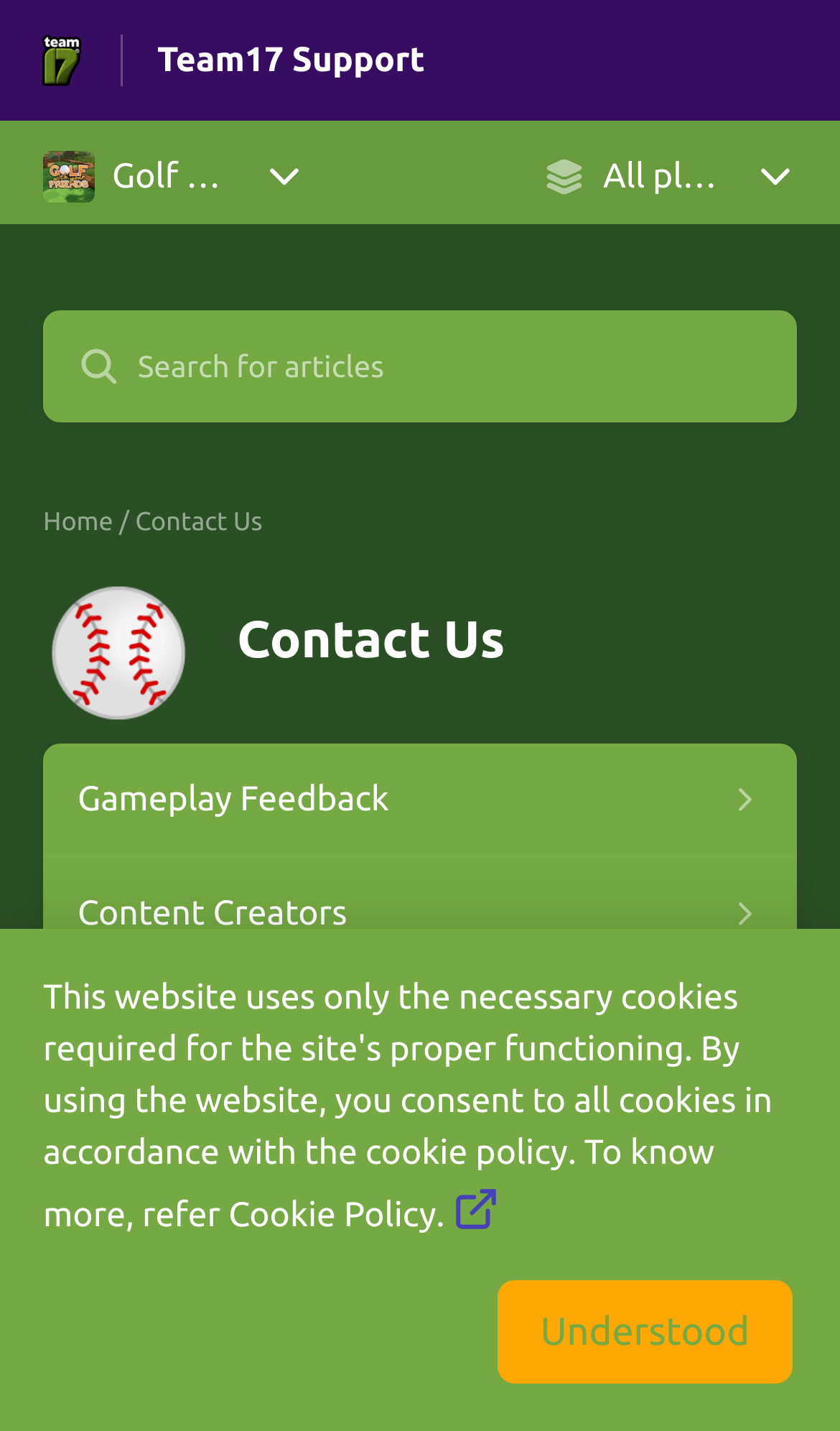Provide a one-word or short-phrase answer to the question:
What is the purpose of the search bar?

Search for articles